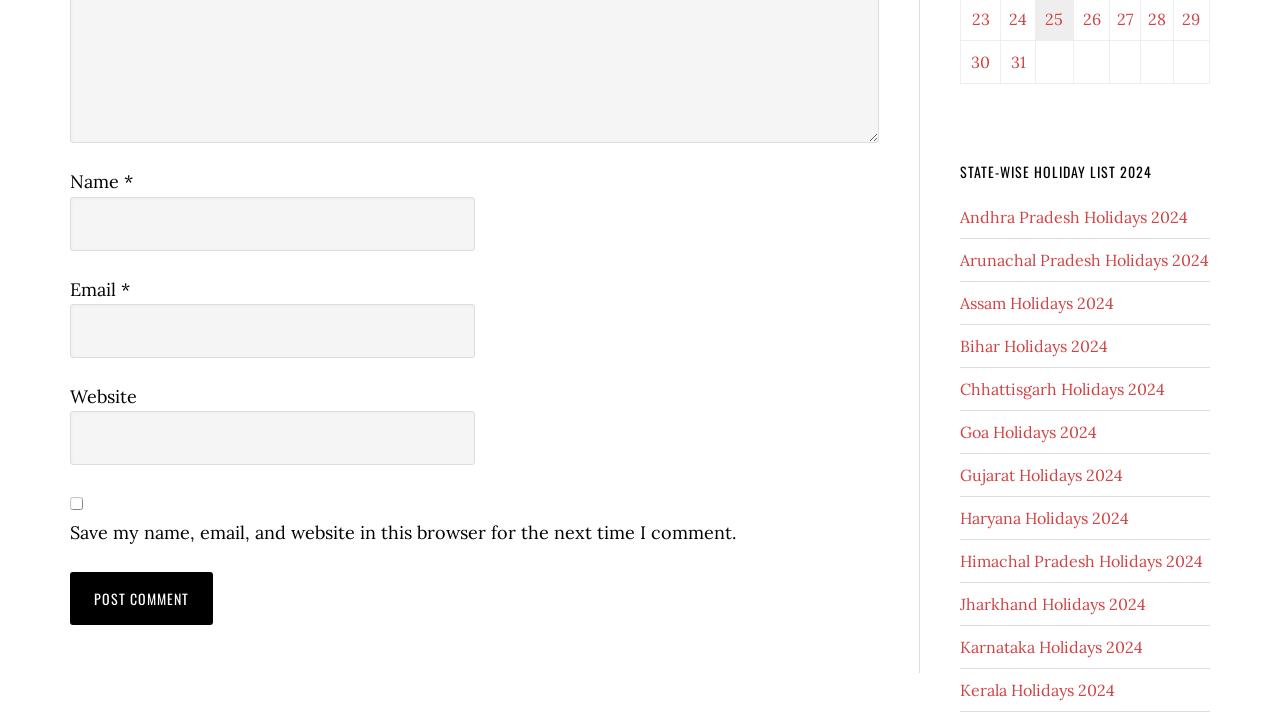What is the year of the holiday list?
Please provide a single word or phrase in response based on the screenshot.

2024